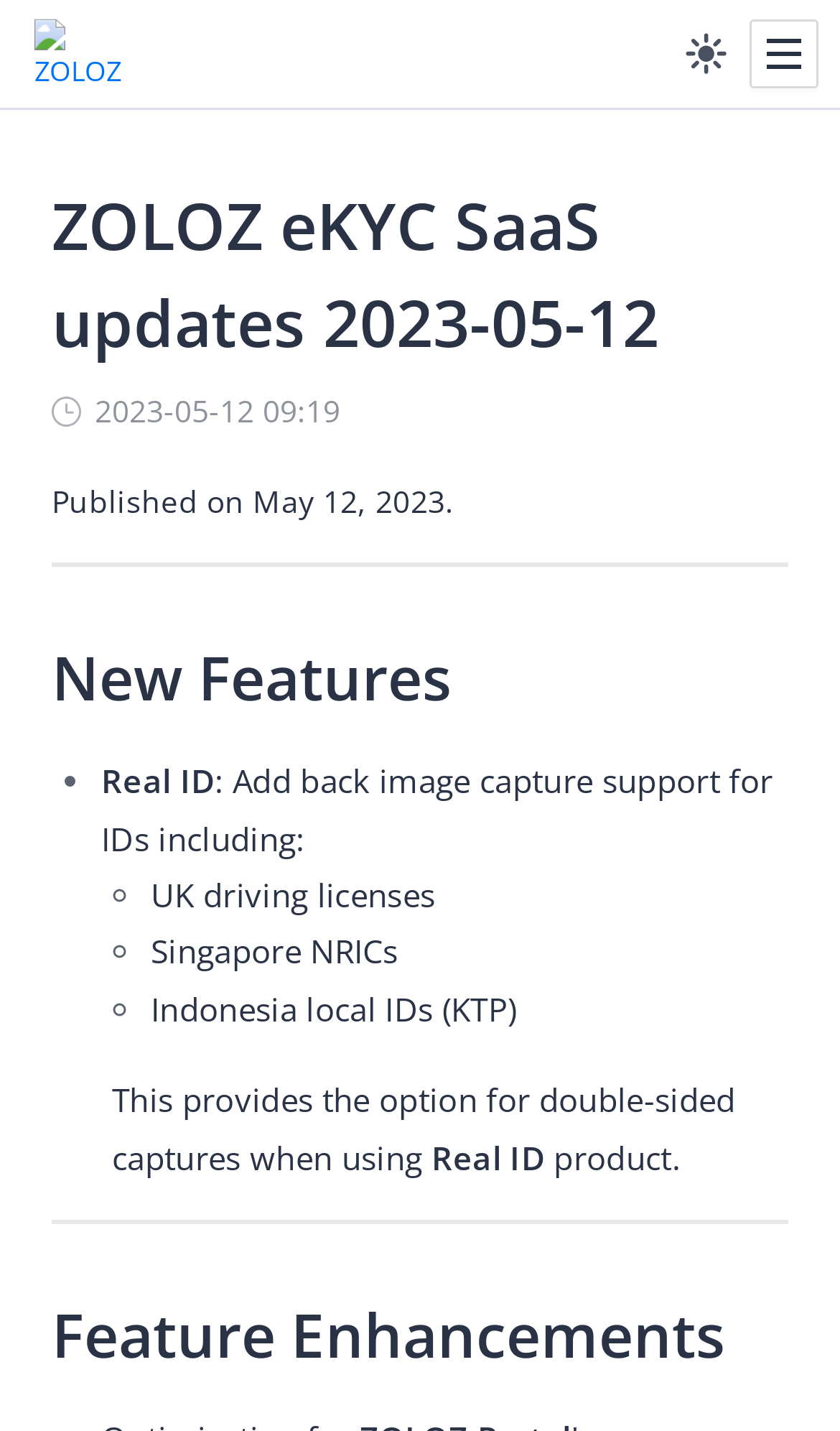What type of IDs are supported by Real ID?
Using the image as a reference, give an elaborate response to the question.

The supported IDs can be found in the list under the 'New Features' section, where it is mentioned that Real ID now supports UK driving licenses, Singapore NRICs, and Indonesia local IDs.